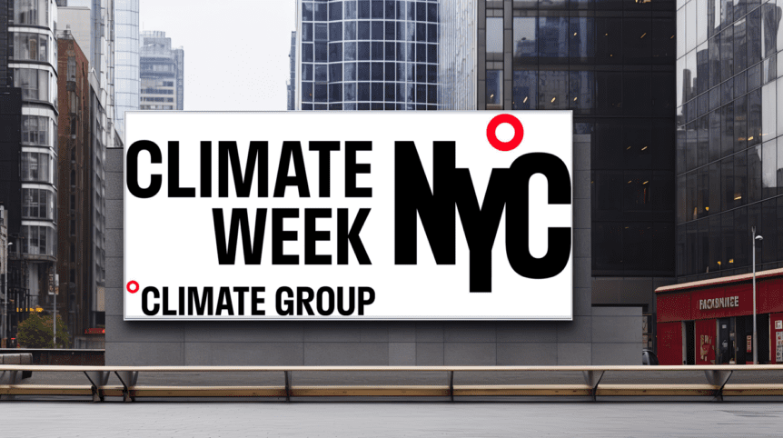Provide a comprehensive description of the image.

The image showcases a large, eye-catching advertisement for "CLIMATE WEEK NYC," prominently displayed in an urban setting. The bold text emphasizes the event, with "CLIMATE WEEK" written in large black letters and "NYC" showcased in a striking design, featuring a distinctive orange circle accent. Below this main title is the phrase "CLIMATE GROUP," written in a smaller, yet clear font. The backdrop is modern, with a mixture of skyscrapers reflecting a bustling city vibe, setting the stage for a significant climate-focused event that took place from September 17 to 24, 2023. This visual encapsulates the urgency and importance of the climate conversation, aimed at raising awareness and fostering action among urban dwellers and beyond.